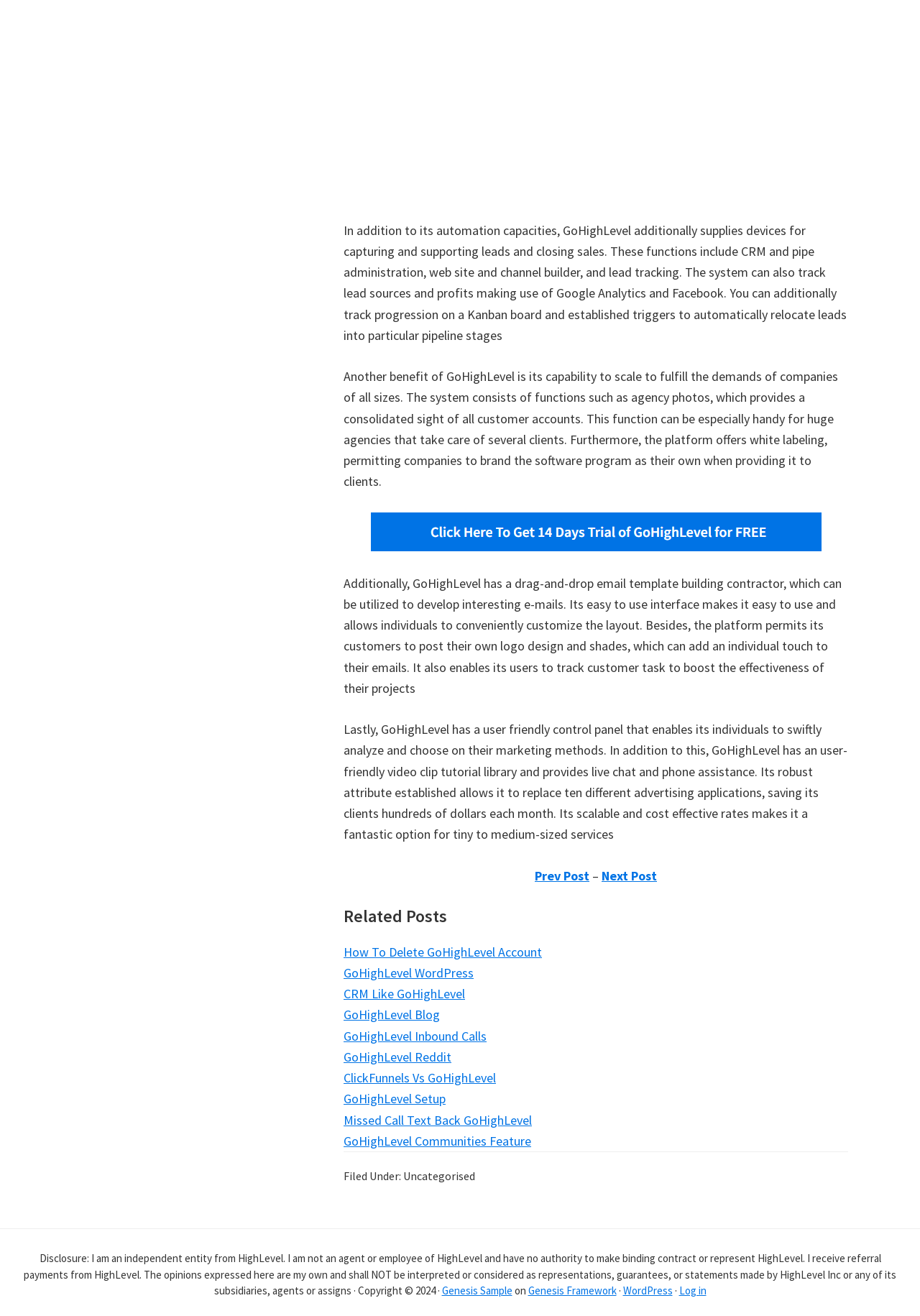What is GoHighLevel used for? Based on the image, give a response in one word or a short phrase.

Capturing and supporting leads